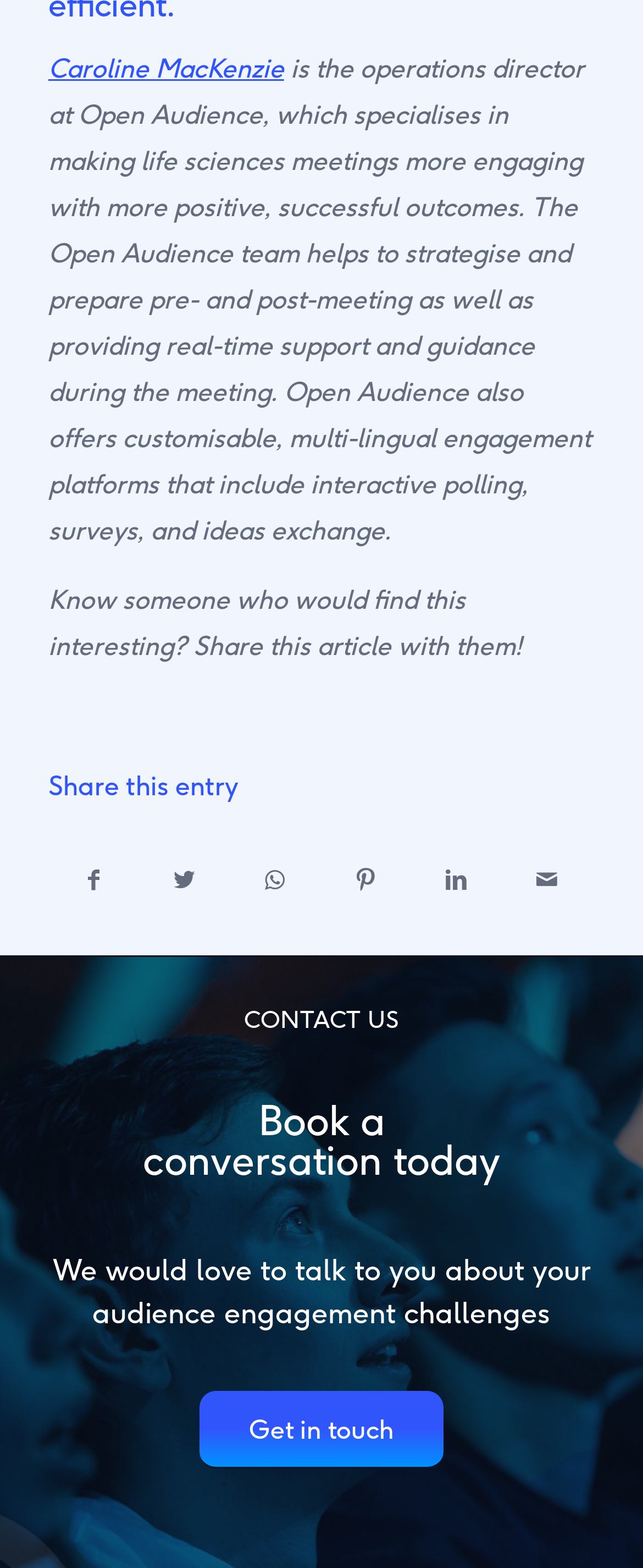What is the call to action on the webpage?
Kindly offer a comprehensive and detailed response to the question.

The webpage has a prominent call to action, 'Book a conversation today', which suggests that users should take the initiative to schedule a conversation with Open Audience to discuss their audience engagement needs.